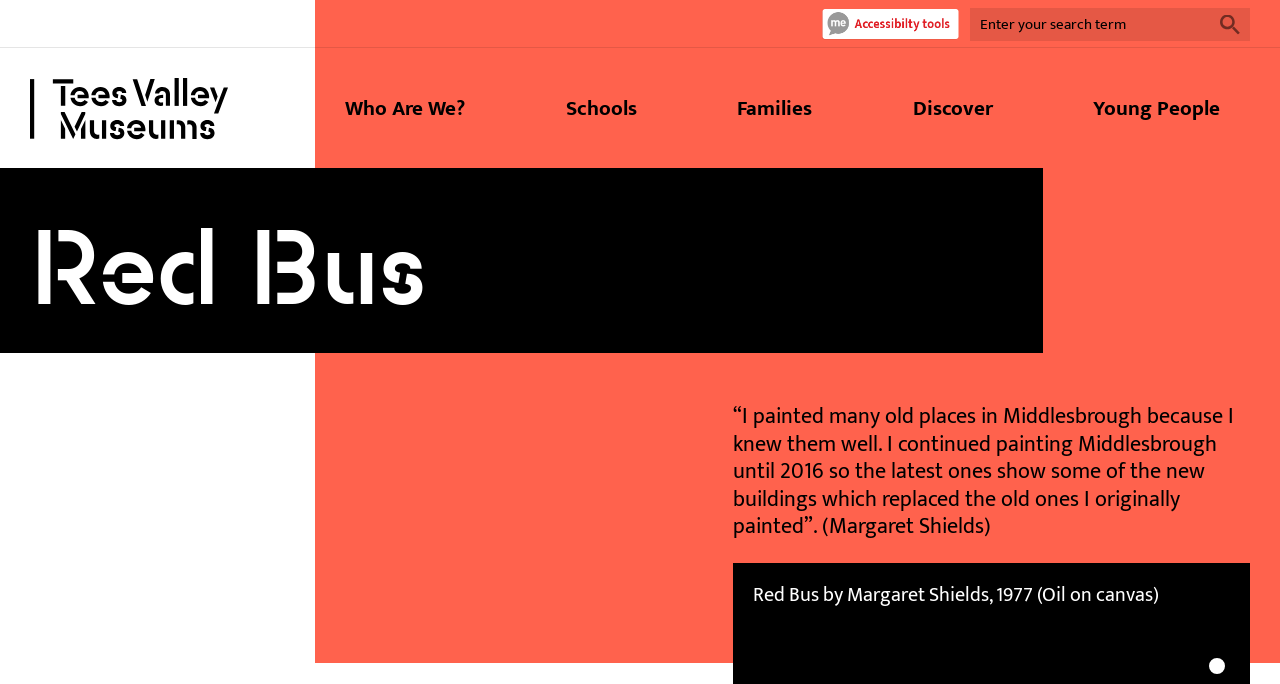Identify the bounding box coordinates of the part that should be clicked to carry out this instruction: "Learn about who they are".

[0.27, 0.143, 0.363, 0.173]